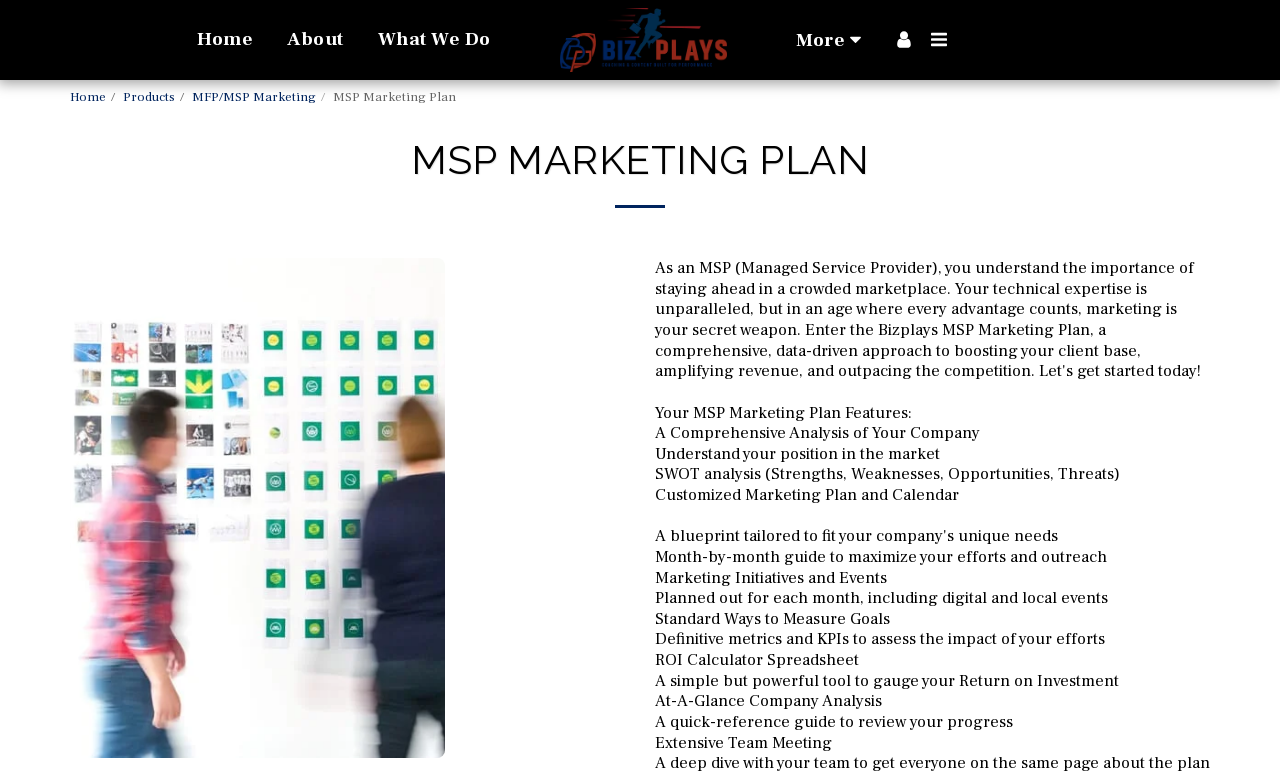Provide a single word or phrase to answer the given question: 
Is there a separator element on the webpage?

Yes